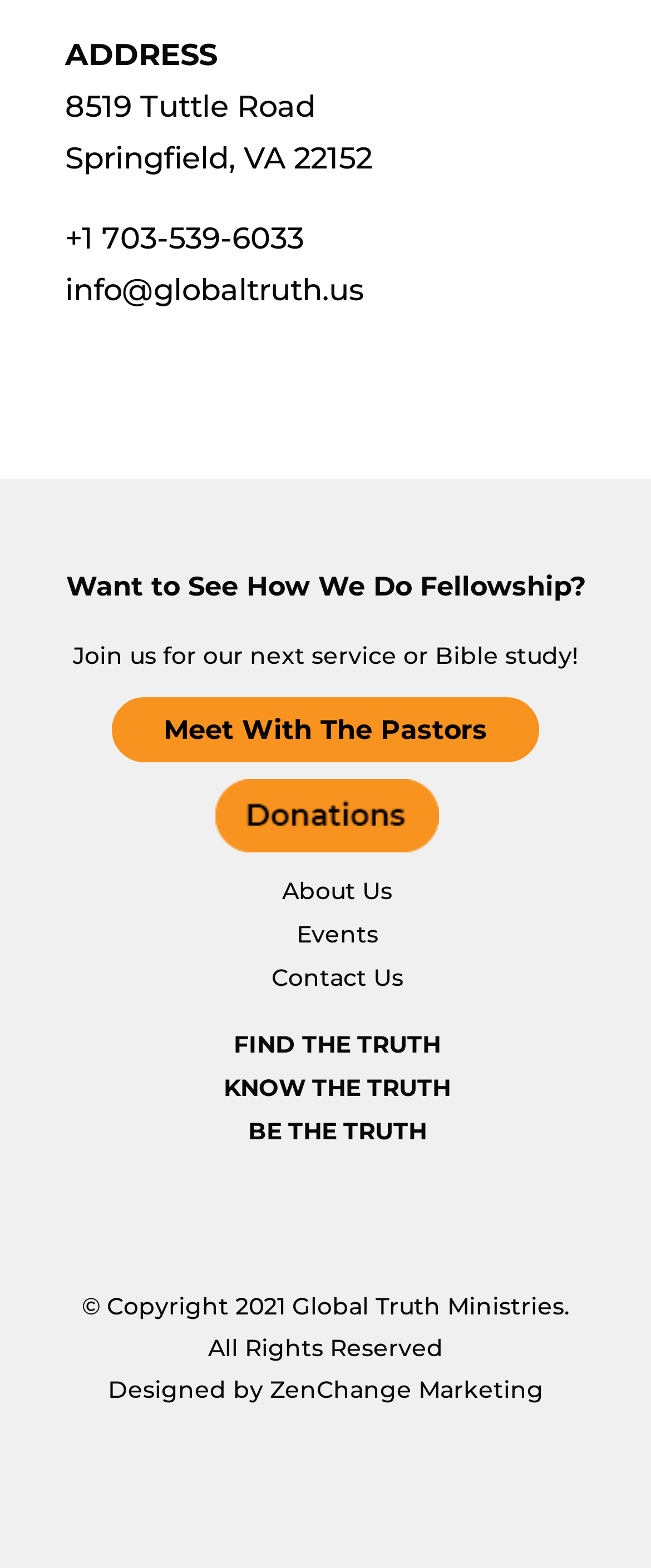Given the element description: "BE THE TRUTH", predict the bounding box coordinates of the UI element it refers to, using four float numbers between 0 and 1, i.e., [left, top, right, bottom].

[0.381, 0.712, 0.655, 0.731]